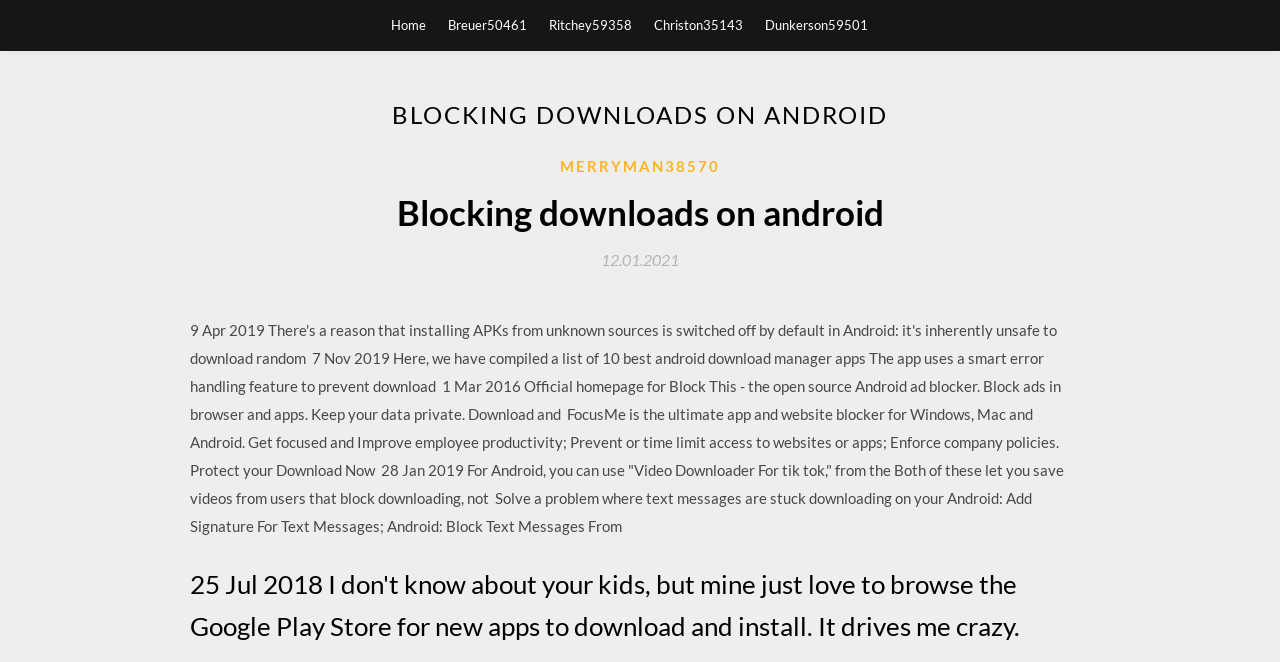Please provide the main heading of the webpage content.

BLOCKING DOWNLOADS ON ANDROID